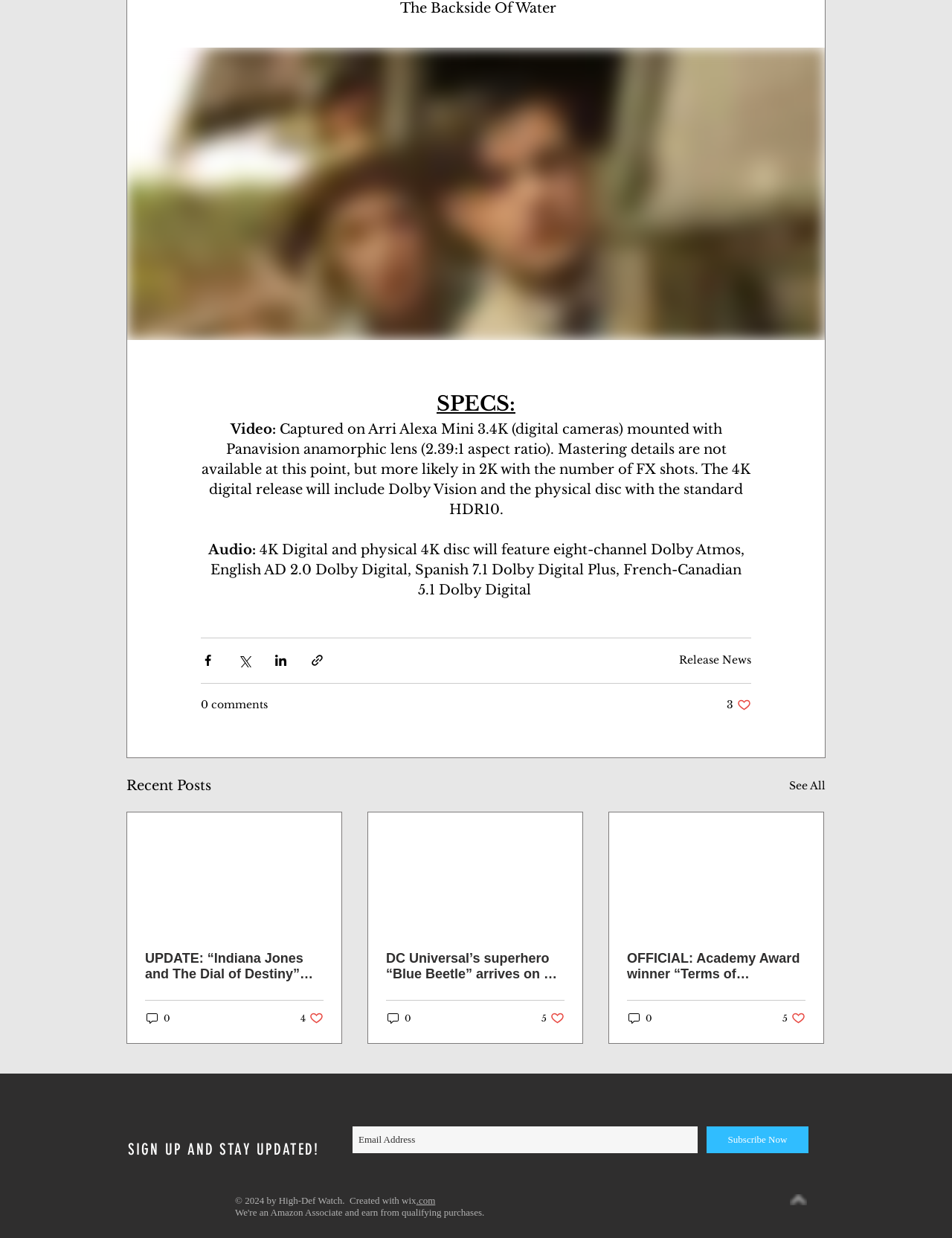What is the title of the article?
Using the details shown in the screenshot, provide a comprehensive answer to the question.

The title of the article is 'The Backside Of Water' which is indicated by the StaticText element with the text 'The Backside Of Water' at the top of the webpage.